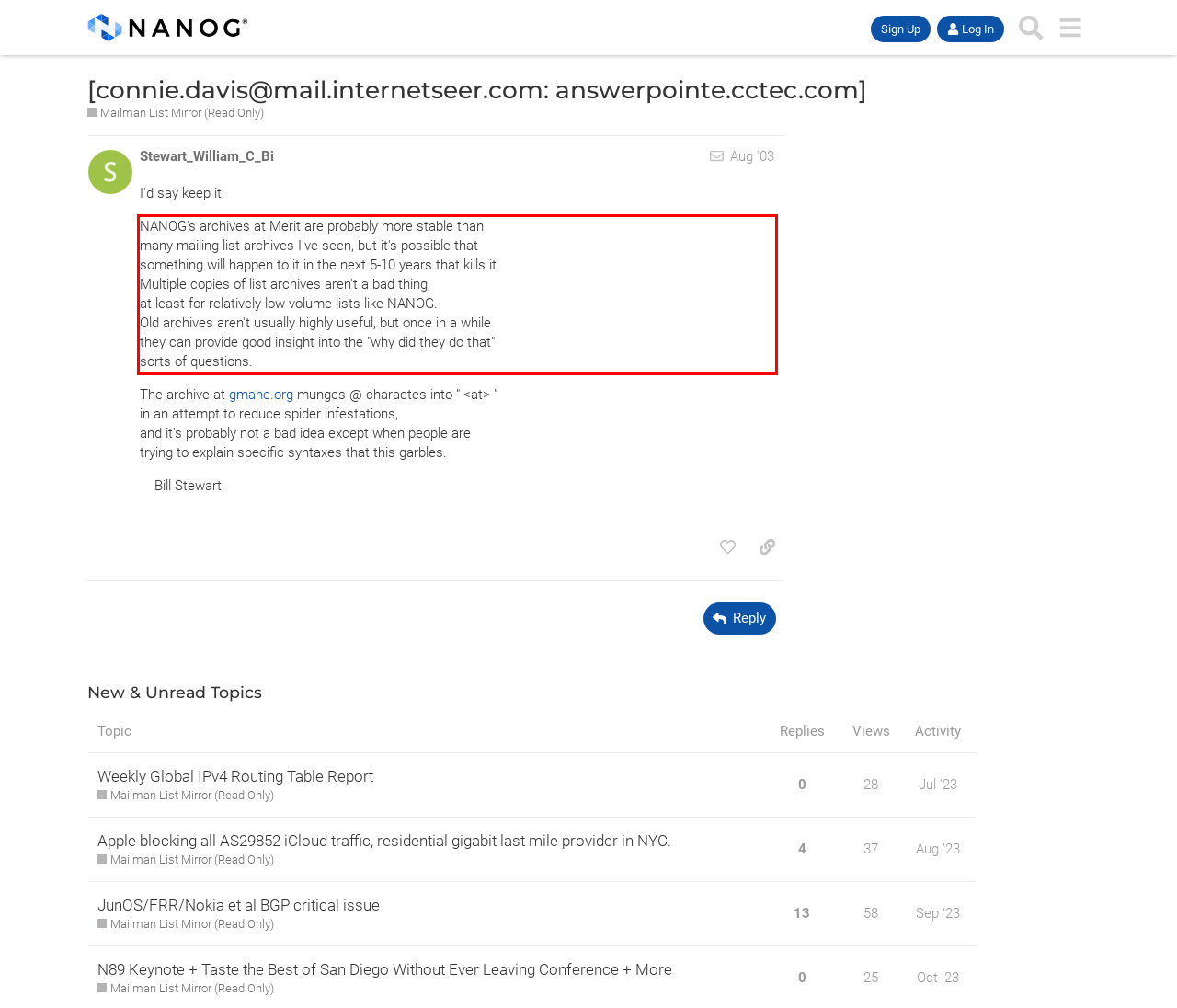From the given screenshot of a webpage, identify the red bounding box and extract the text content within it.

NANOG's archives at Merit are probably more stable than many mailing list archives I've seen, but it's possible that something will happen to it in the next 5-10 years that kills it. Multiple copies of list archives aren't a bad thing, at least for relatively low volume lists like NANOG. Old archives aren't usually highly useful, but once in a while they can provide good insight into the "why did they do that" sorts of questions.